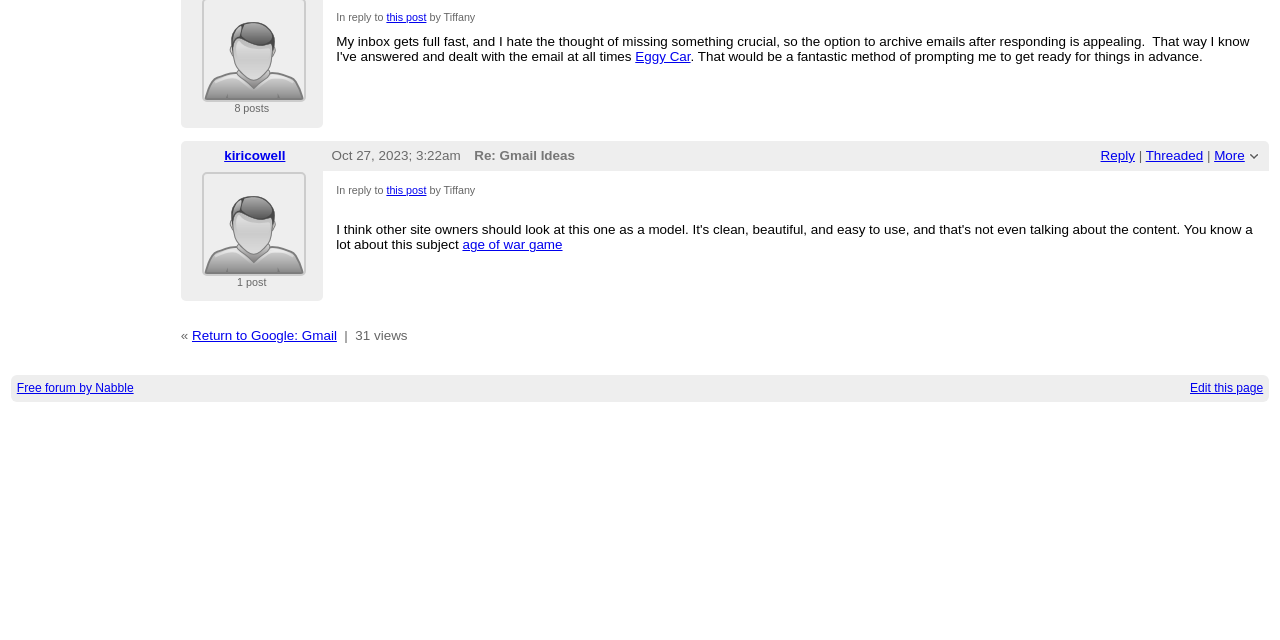Predict the bounding box of the UI element that fits this description: "Edit this page".

[0.93, 0.596, 0.987, 0.618]